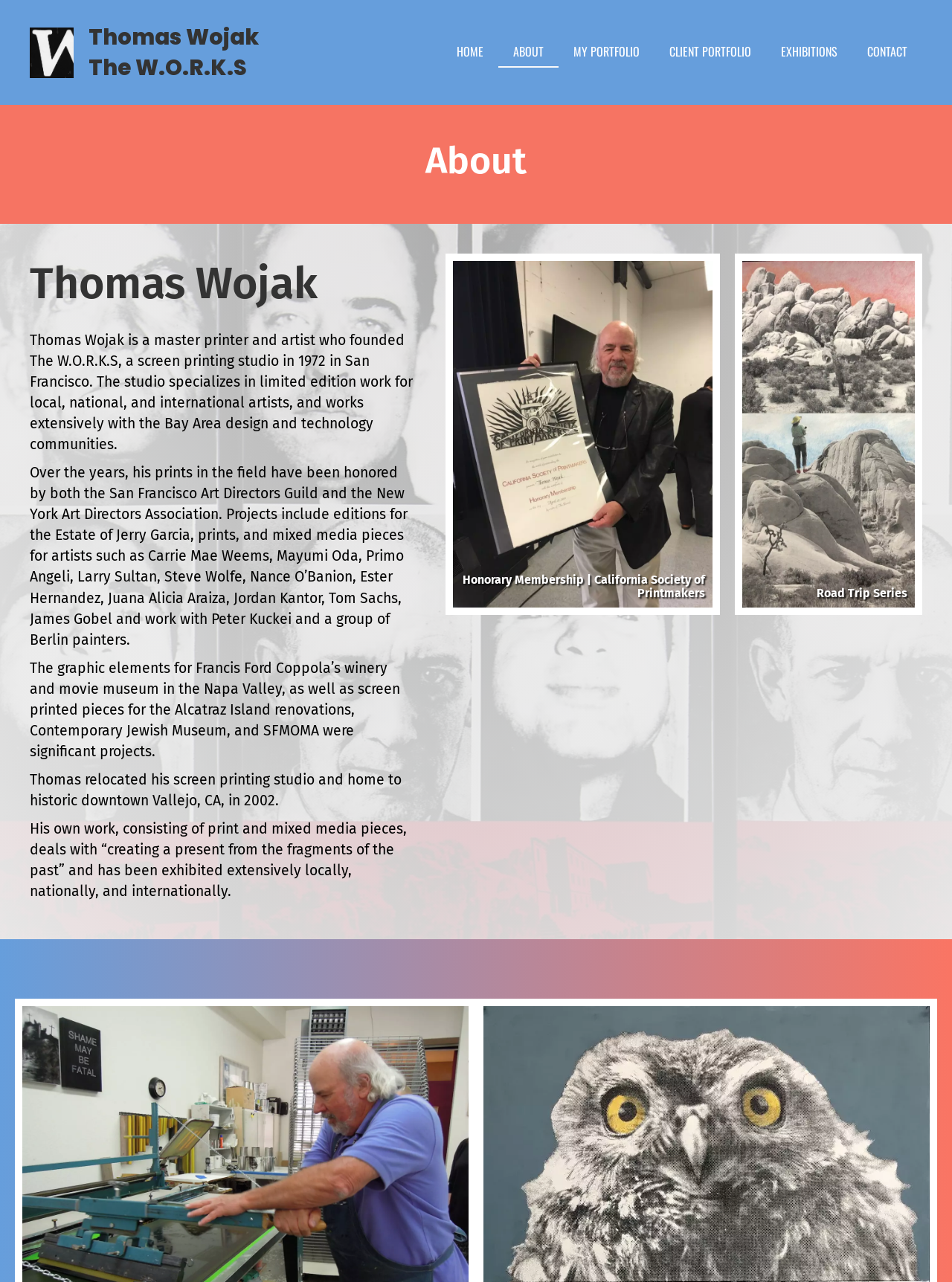Reply to the question with a single word or phrase:
What is the title of the series of artworks shown in the image?

Road Trip Series